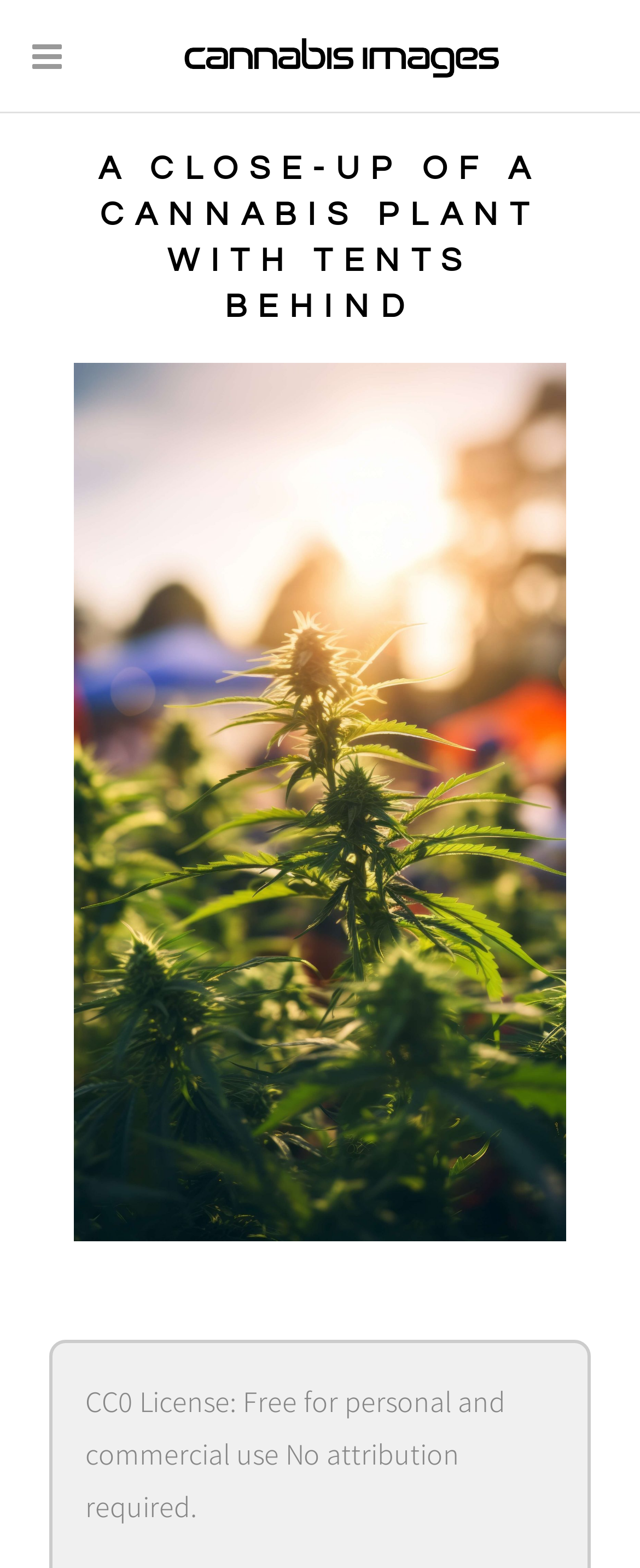Please find the top heading of the webpage and generate its text.

A CLOSE-UP OF A CANNABIS PLANT WITH TENTS BEHIND